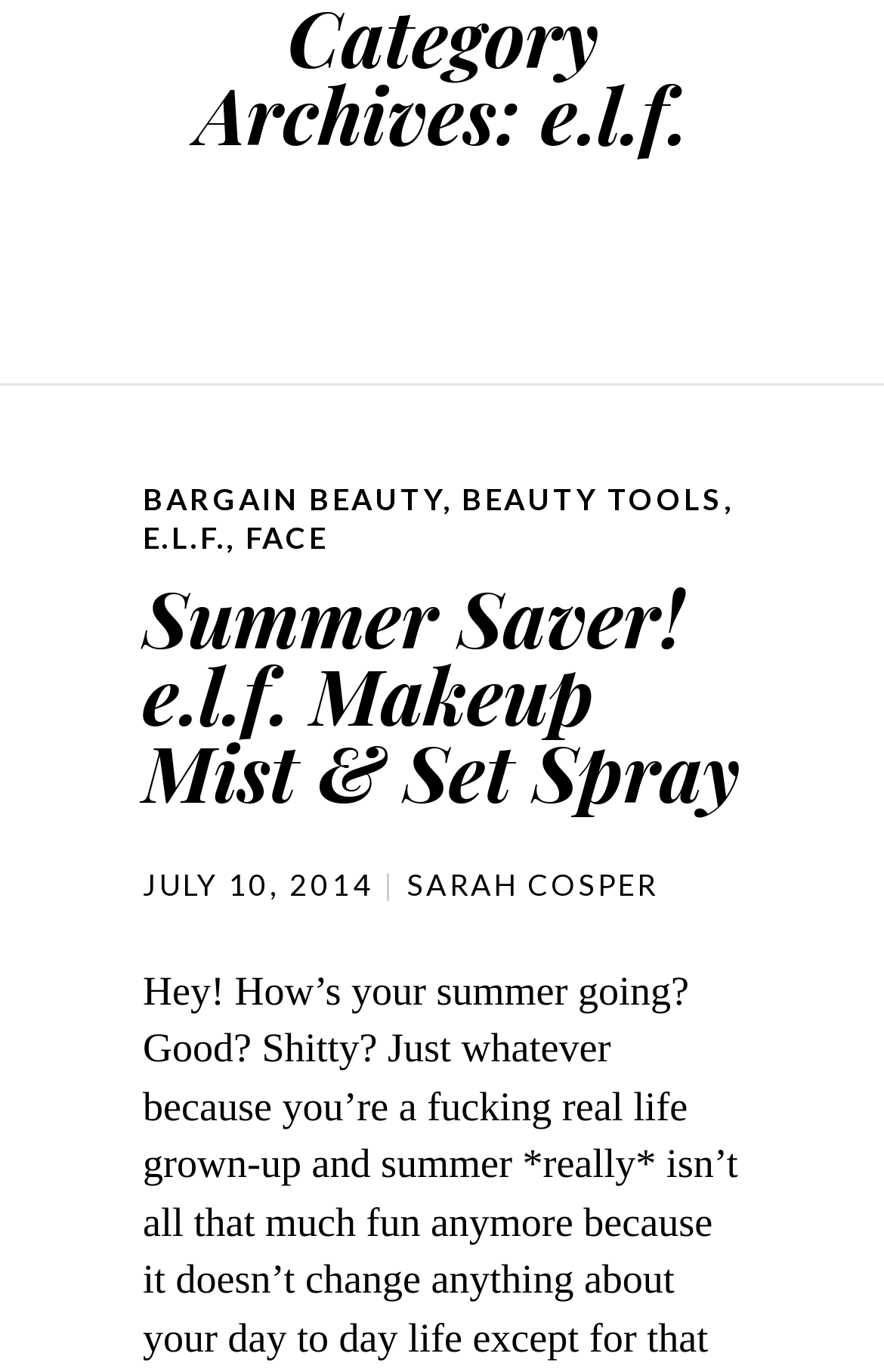Show the bounding box coordinates for the HTML element described as: "July 10, 2014".

[0.162, 0.631, 0.423, 0.657]